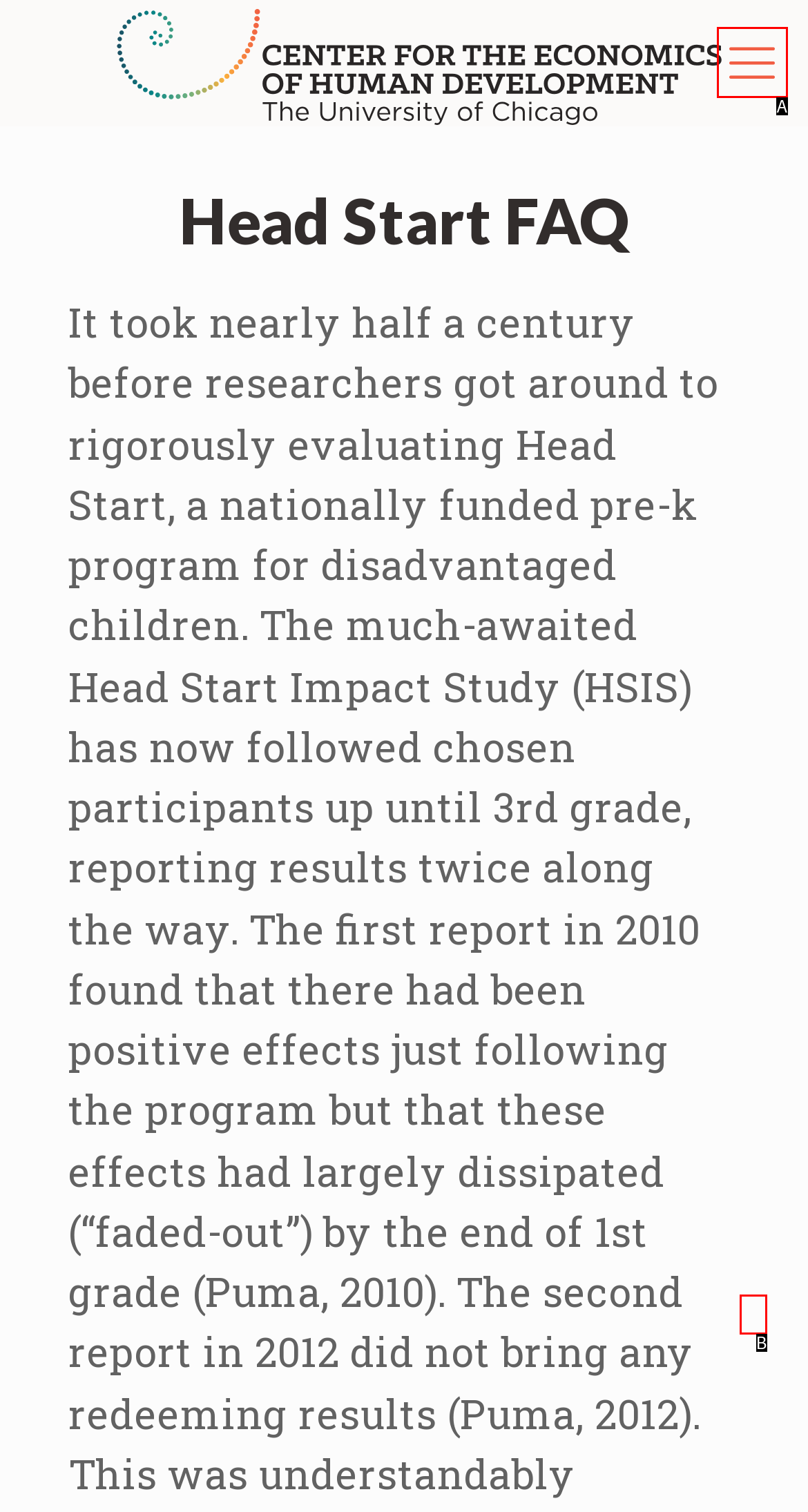What letter corresponds to the UI element described here: aria-label="mobile menu"
Reply with the letter from the options provided.

A